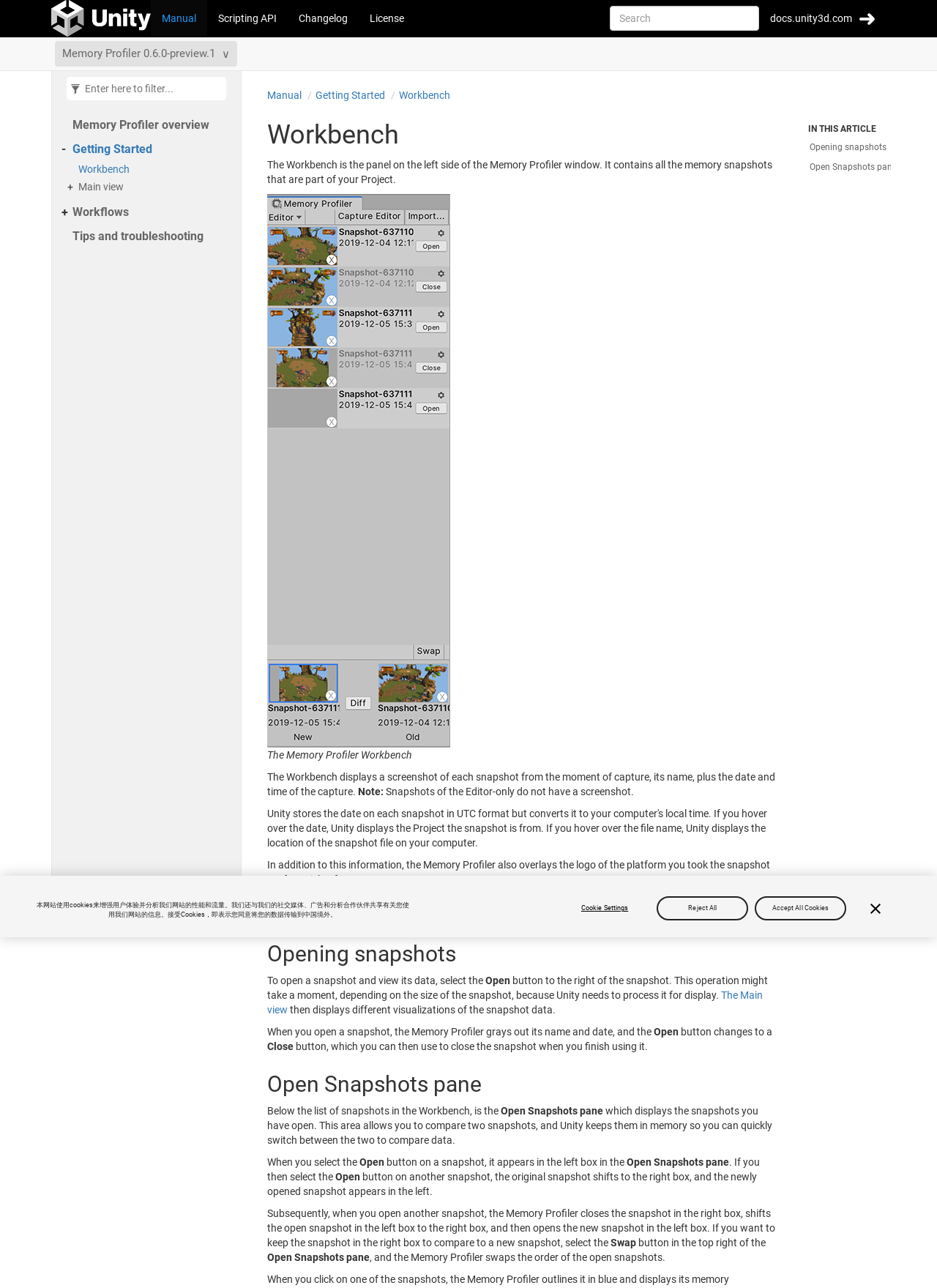Determine the bounding box coordinates for the clickable element required to fulfill the instruction: "Go to the Memory Profiler overview". Provide the coordinates as four float numbers between 0 and 1, i.e., [left, top, right, bottom].

[0.077, 0.091, 0.249, 0.104]